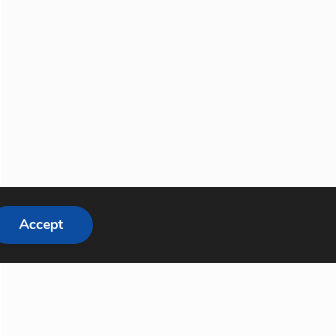Formulate a detailed description of the image content.

The image features a prominent "Accept" button, characterized by a rounded rectangular shape and a bold blue color, designed to capture user attention. It is positioned on a dark background, providing a stark contrast that makes the button easily noticeable. This visual element indicates a typical user interface component, often associated with cookie consent notifications on websites, urging visitors to accept the site's cookie policy for an optimal browsing experience. The button’s clear labeling and vibrant appearance emphasize its importance in user interaction, facilitating compliance with privacy regulations while enhancing user engagement.